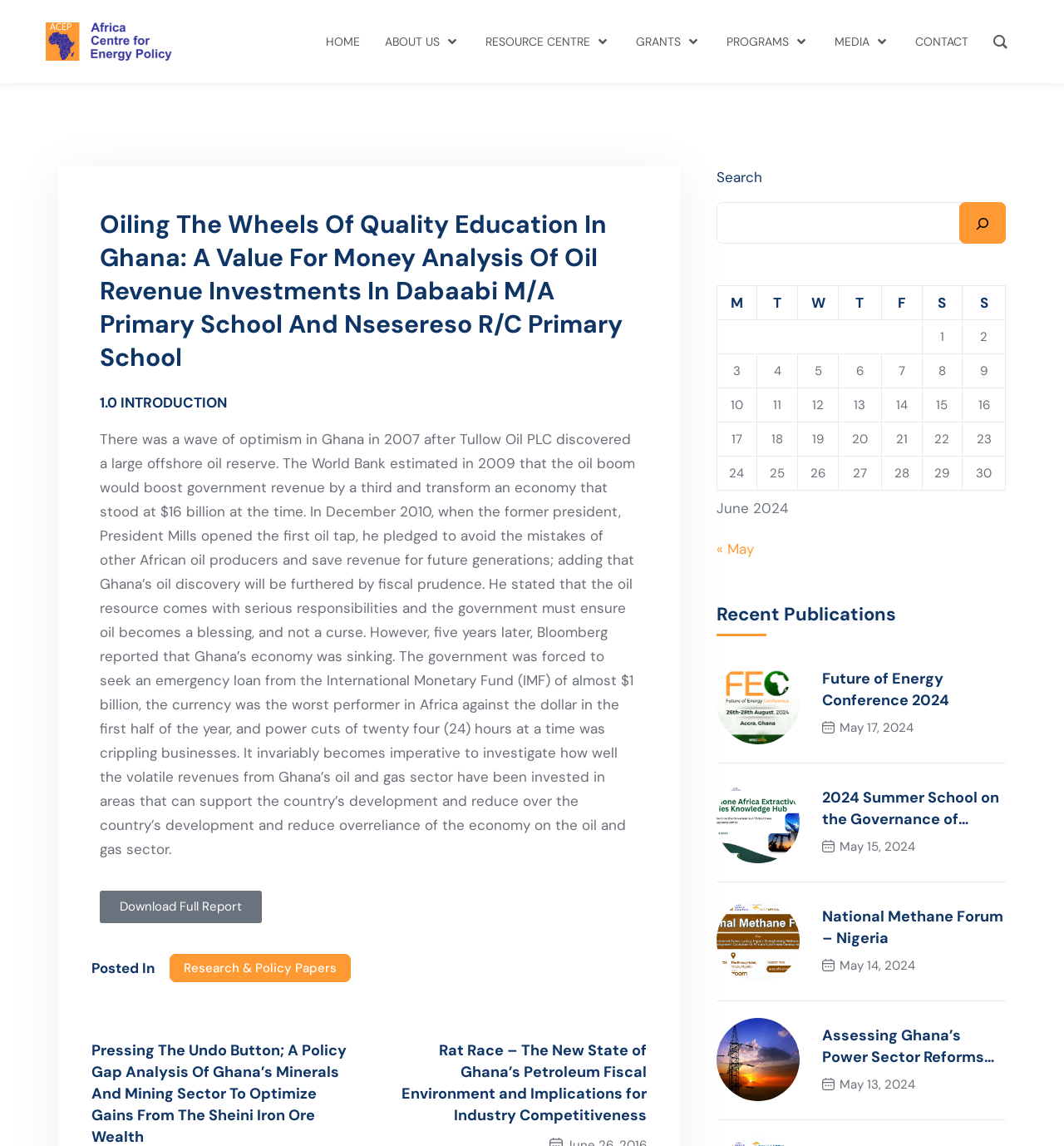What is the topic of the 'Future of Energy Conference 2024'?
Based on the image, please offer an in-depth response to the question.

The 'Future of Energy Conference 2024' is mentioned as a recent publication, and its title suggests that it is related to the topic of energy, which can be found in the link element with ID 509.